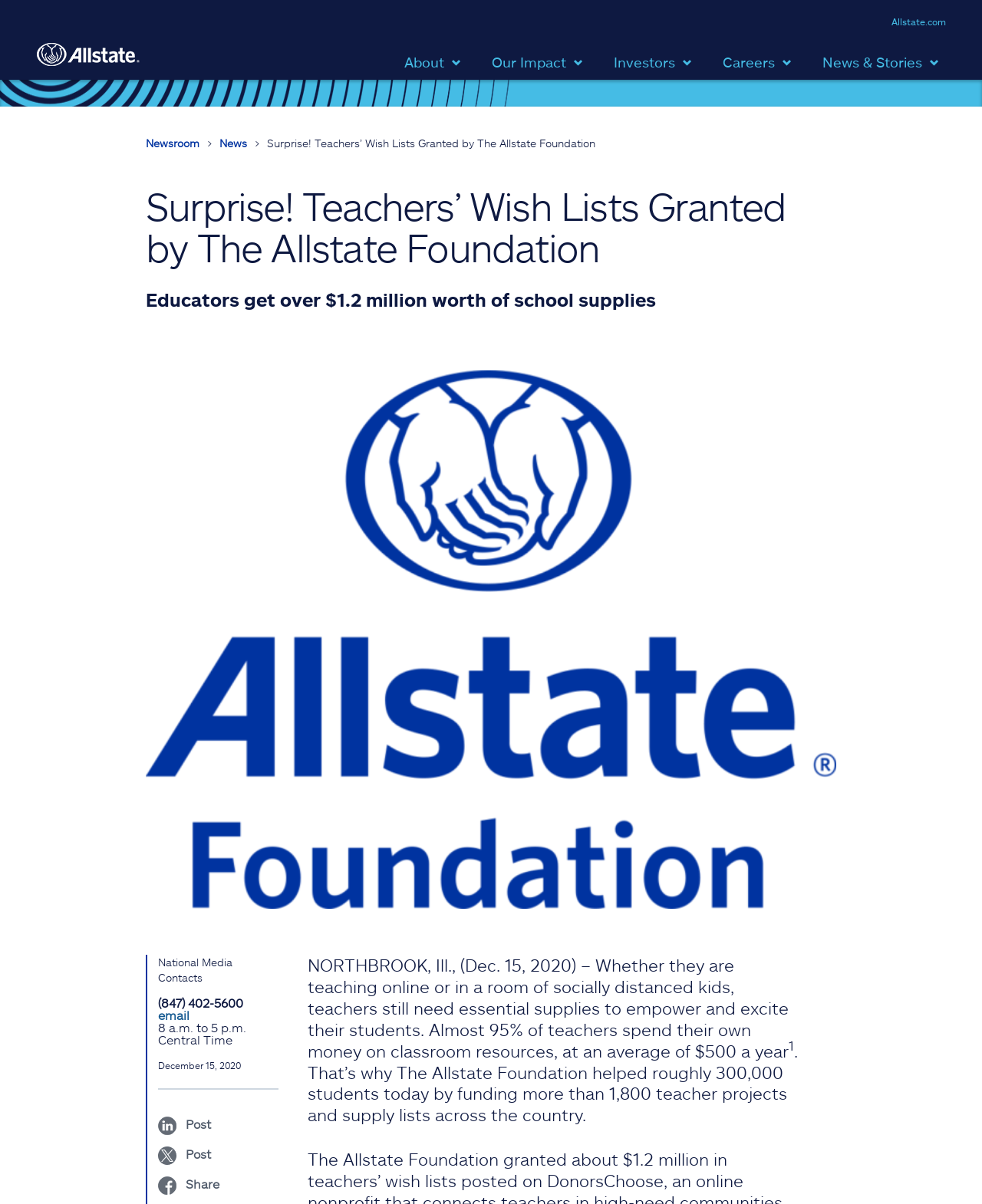Respond to the following query with just one word or a short phrase: 
What is the logo on the top left?

Allstate logo